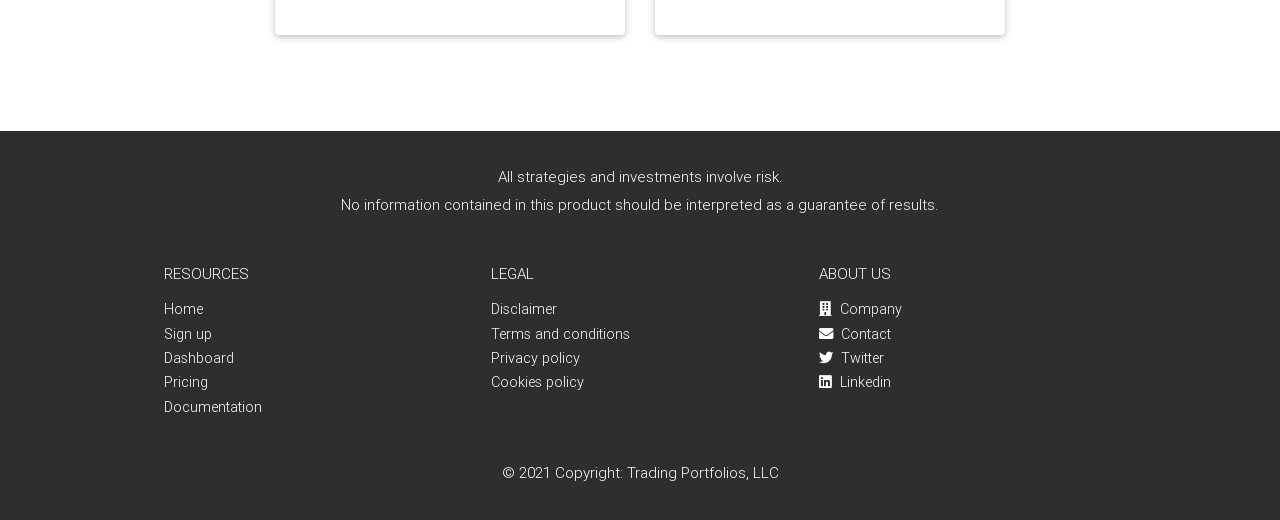Use a single word or phrase to answer the question:
What are the three main categories on the webpage?

RESOURCES, LEGAL, ABOUT US